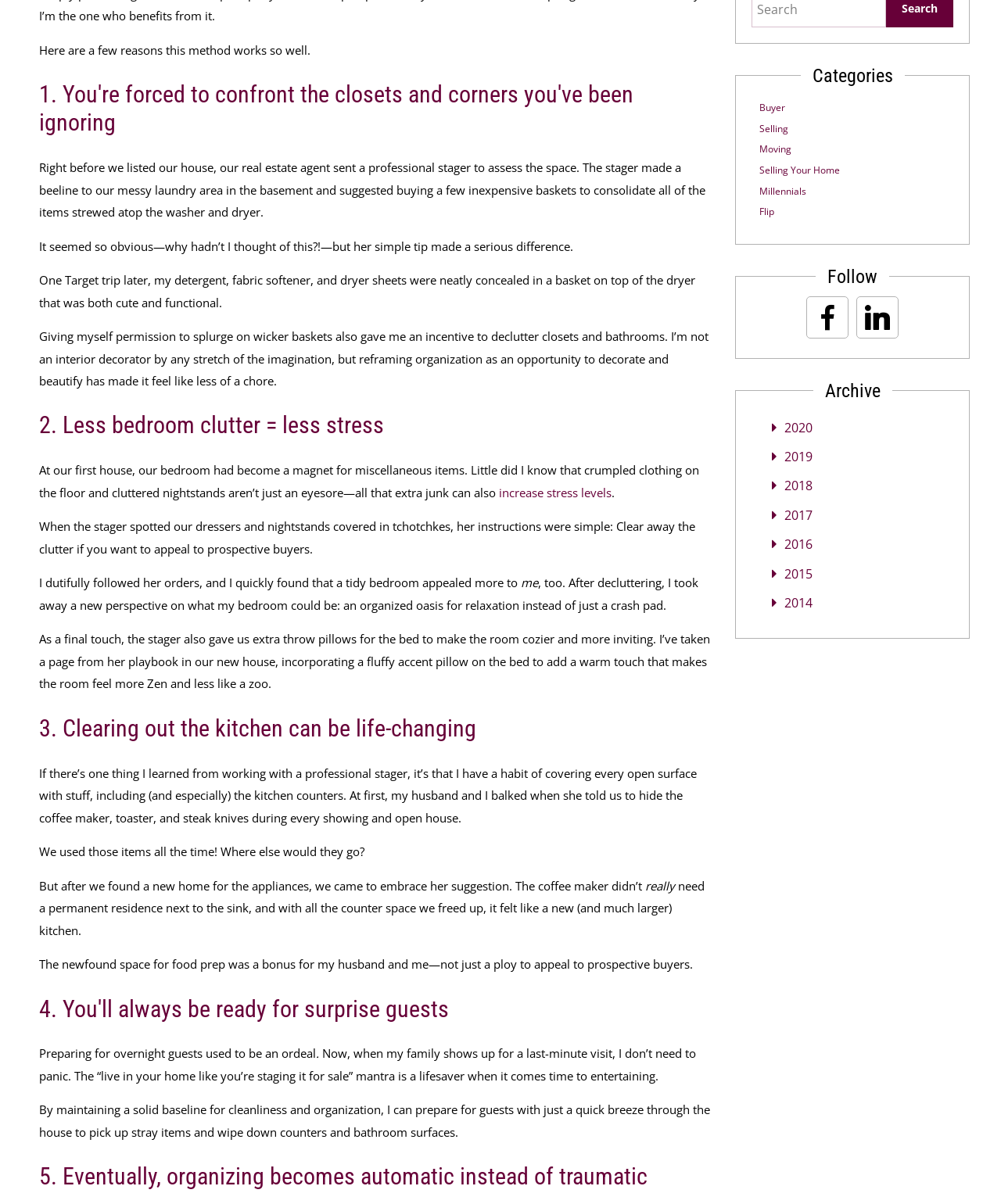Using the element description: "2018", determine the bounding box coordinates. The coordinates should be in the format [left, top, right, bottom], with values between 0 and 1.

[0.784, 0.396, 0.812, 0.411]